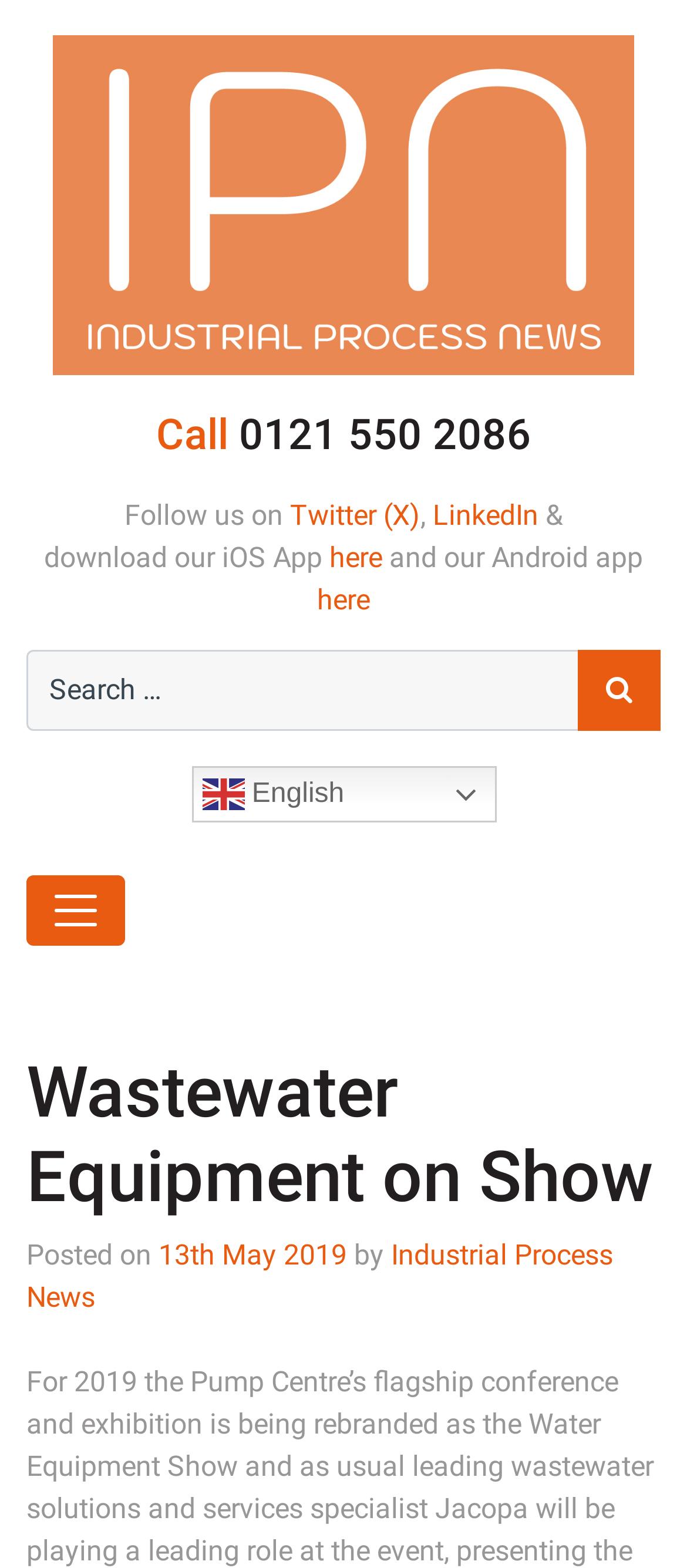Please give the bounding box coordinates of the area that should be clicked to fulfill the following instruction: "Read the article posted on 13th May 2019". The coordinates should be in the format of four float numbers from 0 to 1, i.e., [left, top, right, bottom].

[0.231, 0.79, 0.505, 0.811]